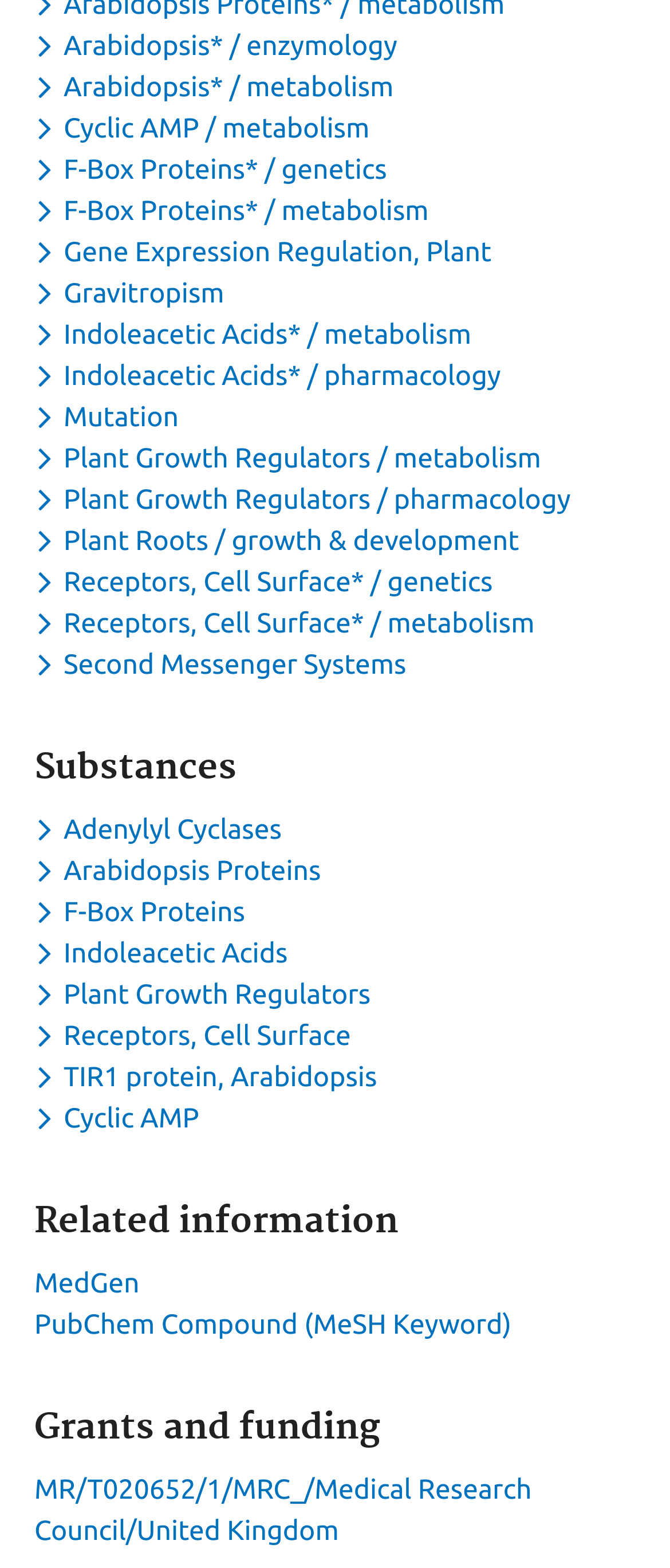Please identify the bounding box coordinates of the element I need to click to follow this instruction: "Toggle dropdown menu for keyword Receptors, Cell Surface* / genetics".

[0.051, 0.361, 0.748, 0.381]